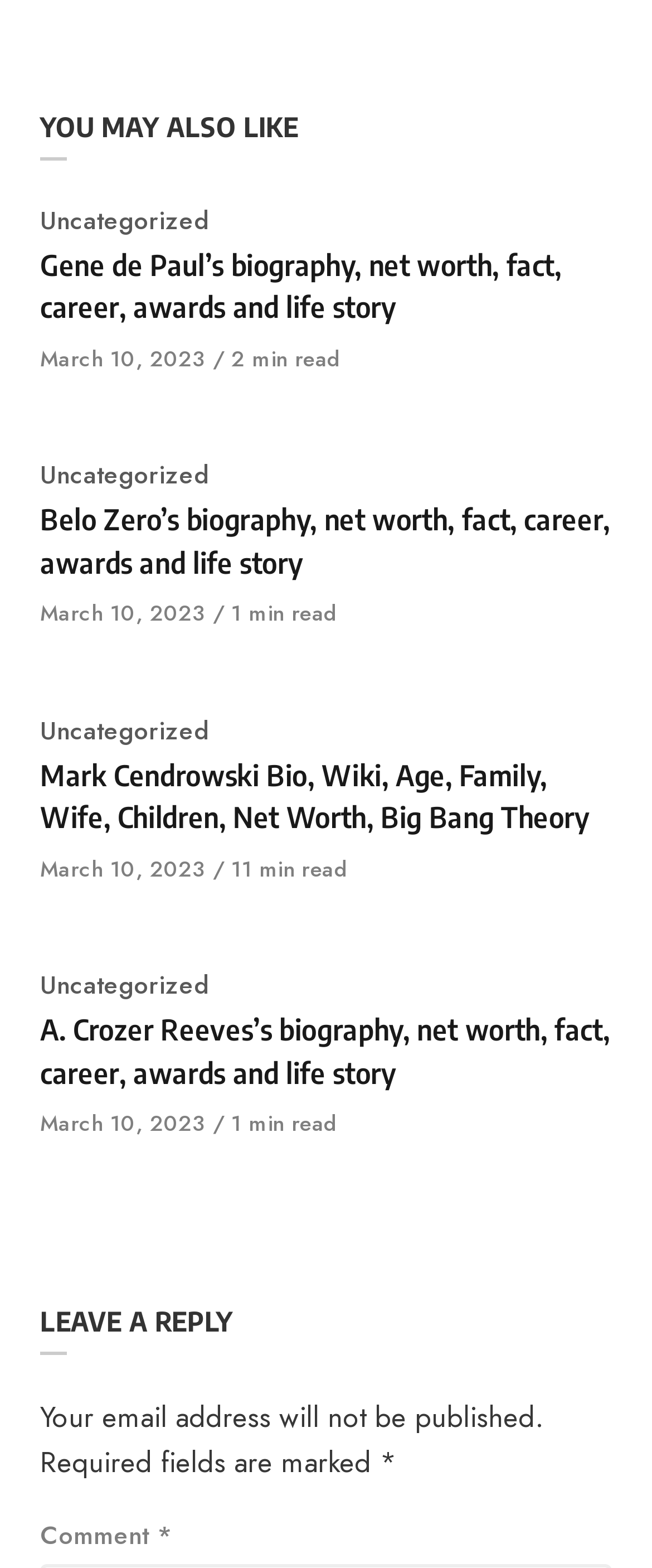Using the element description Uncategorized, predict the bounding box coordinates for the UI element. Provide the coordinates in (top-left x, top-left y, bottom-right x, bottom-right y) format with values ranging from 0 to 1.

[0.062, 0.617, 0.323, 0.64]